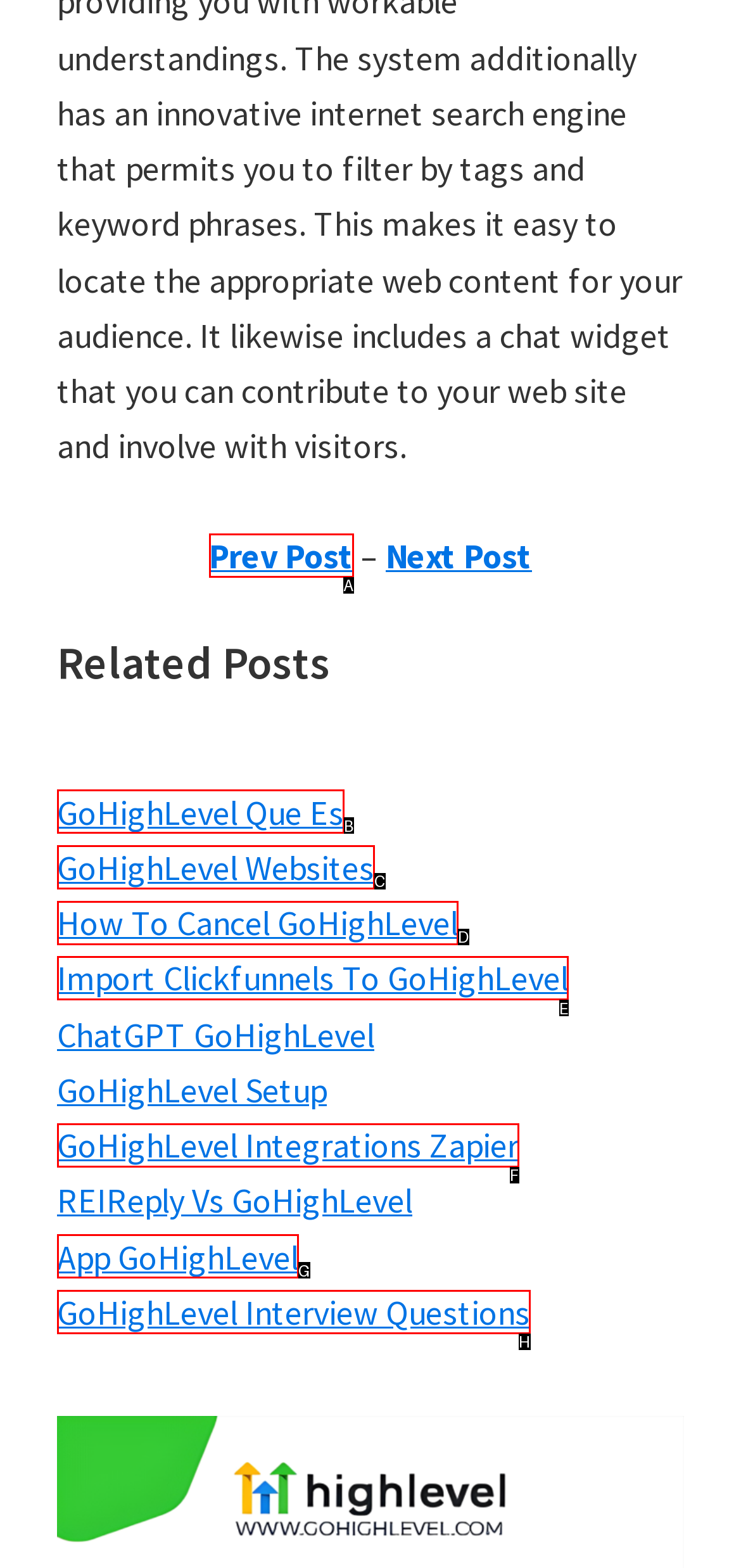Determine which option fits the following description: Import Clickfunnels To GoHighLevel
Answer with the corresponding option's letter directly.

E